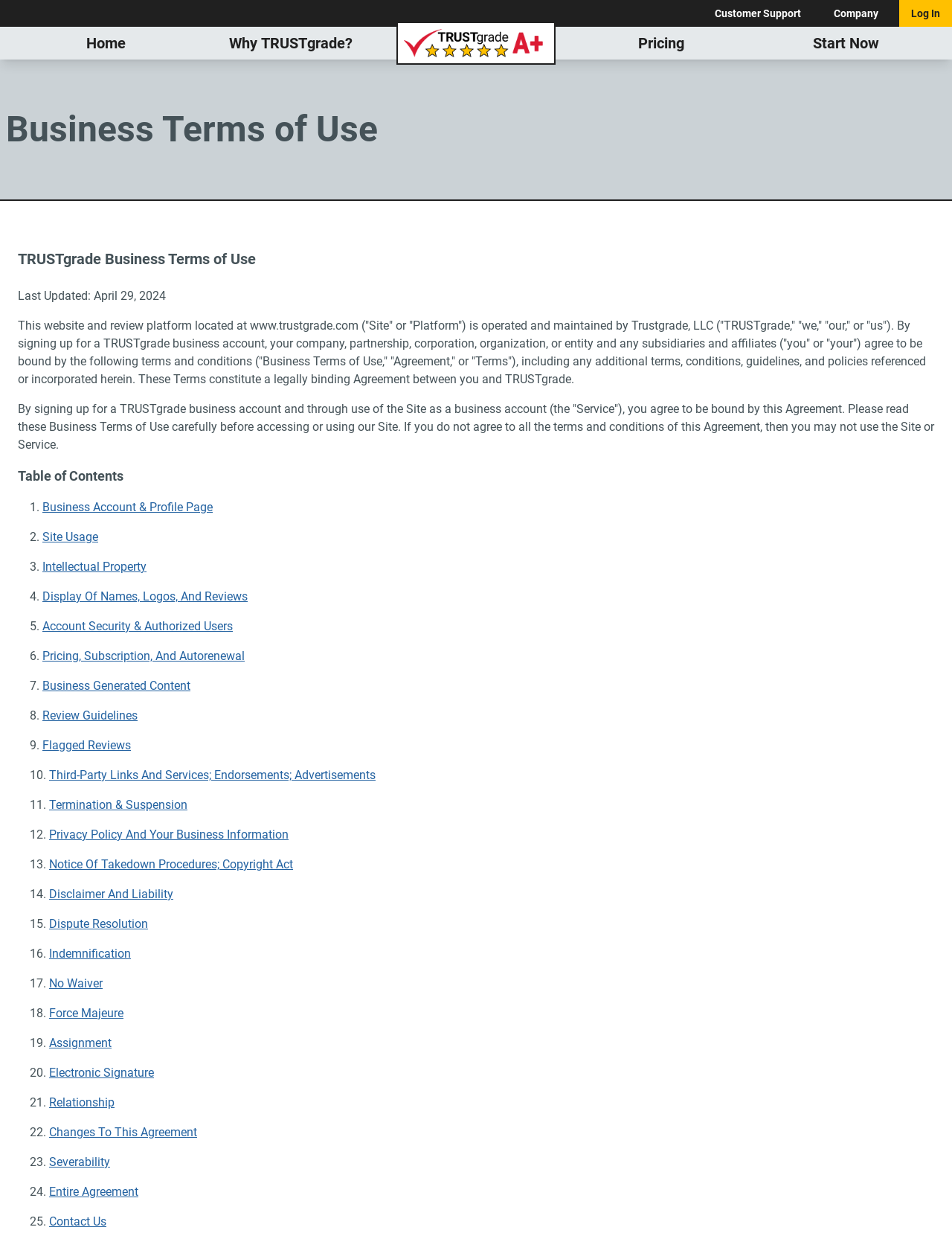Identify the bounding box coordinates for the element that needs to be clicked to fulfill this instruction: "Leave a comment". Provide the coordinates in the format of four float numbers between 0 and 1: [left, top, right, bottom].

None